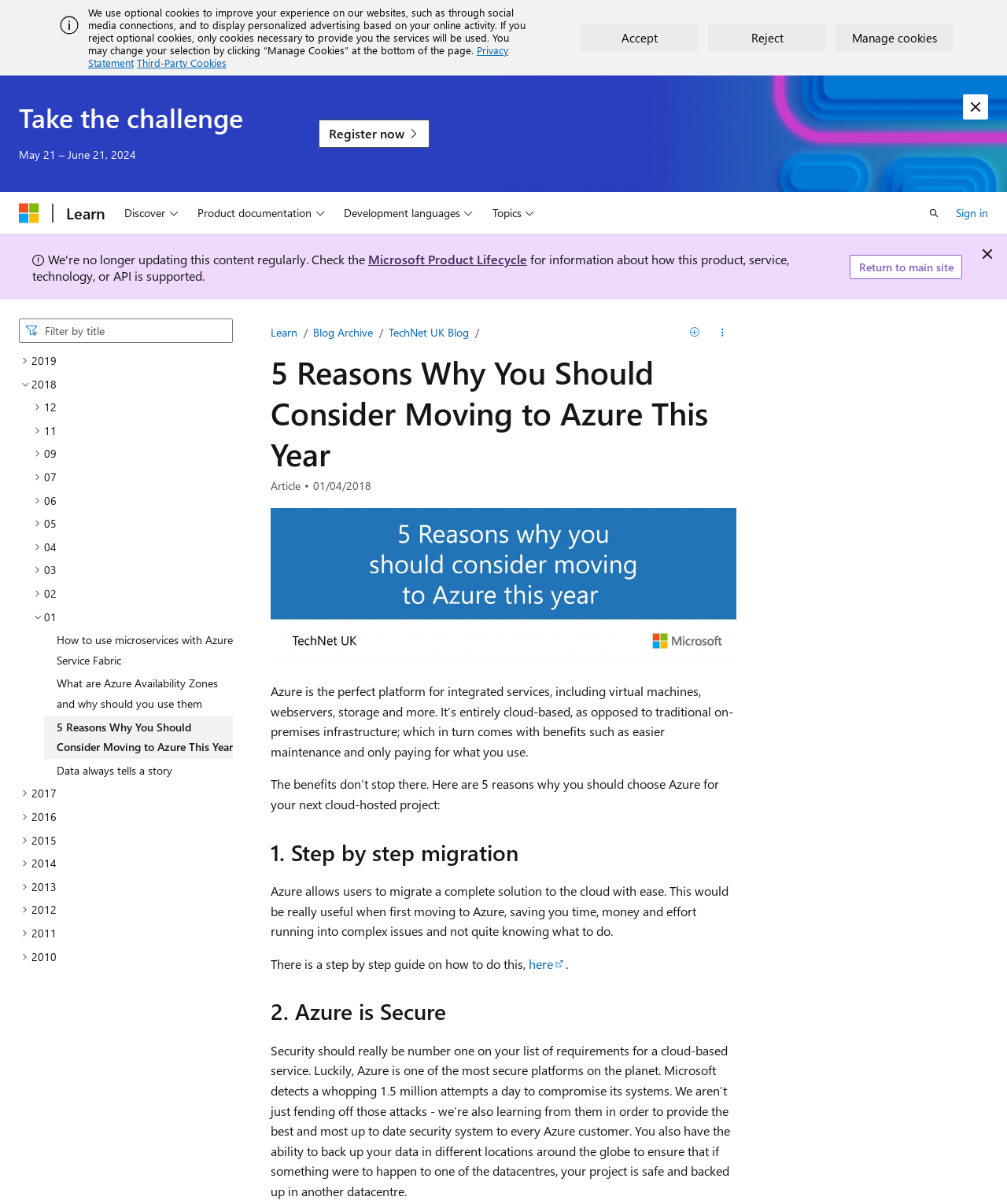Please determine the headline of the webpage and provide its content.

5 Reasons Why You Should Consider Moving to Azure This Year